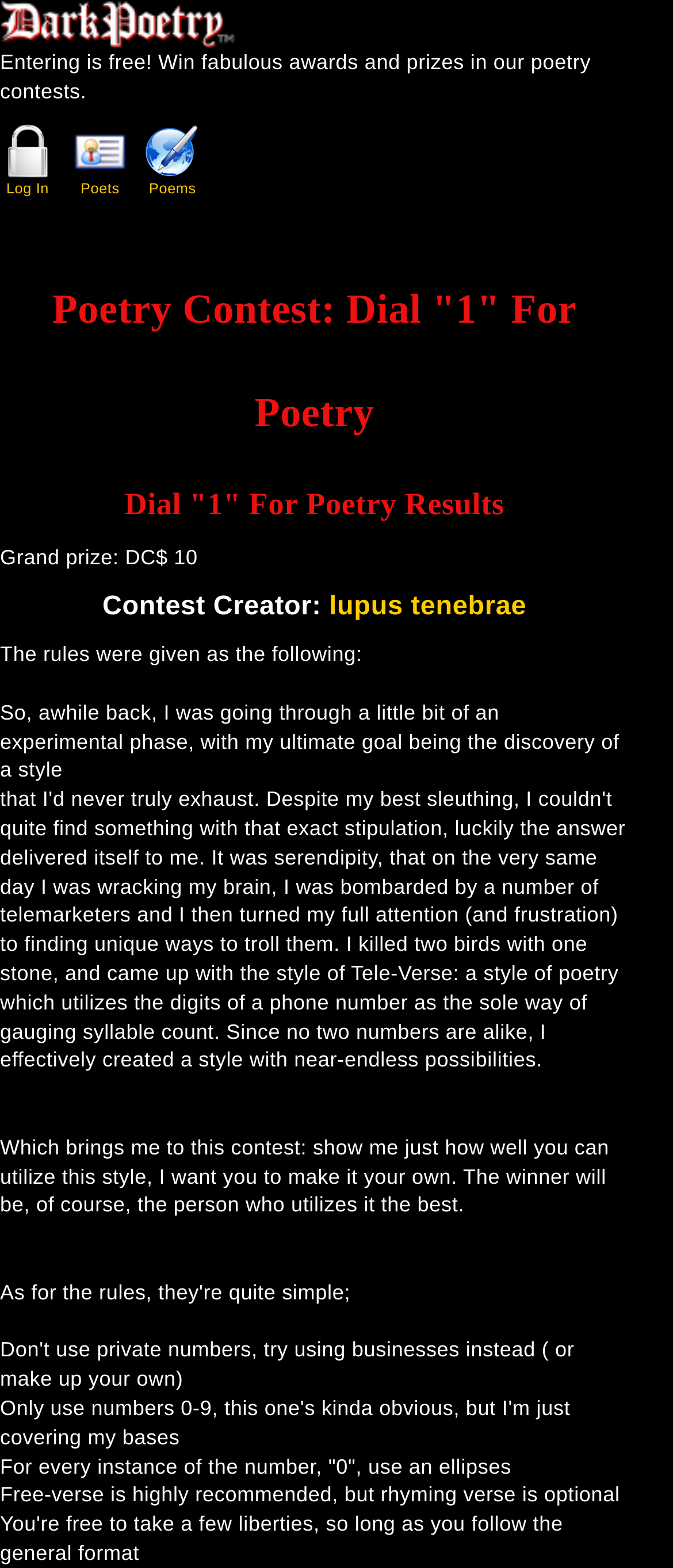Determine the bounding box for the HTML element described here: "Poems". The coordinates should be given as [left, top, right, bottom] with each number being a float between 0 and 1.

[0.215, 0.079, 0.297, 0.125]